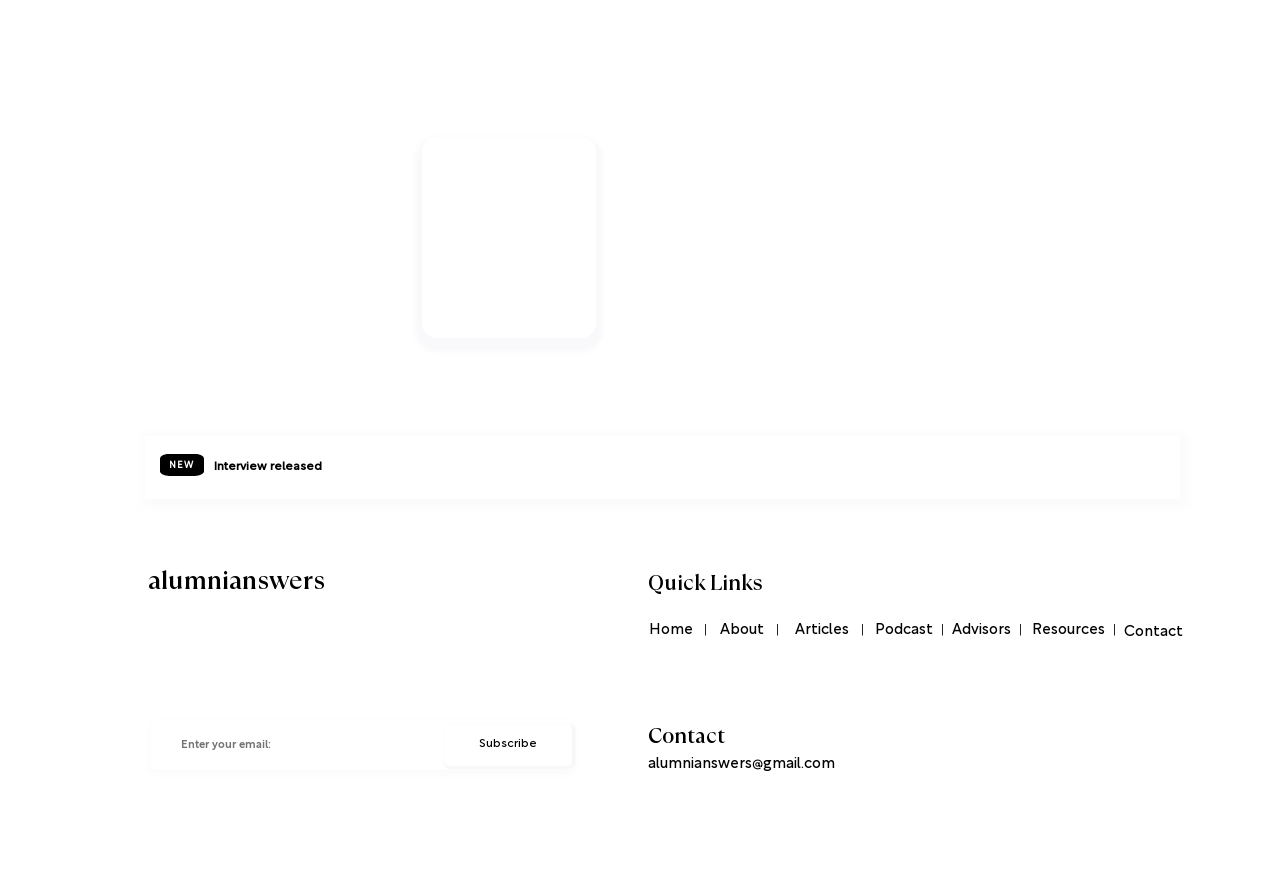Use a single word or phrase to answer the question:
What is the purpose of the textbox at the bottom of the page?

To enter email